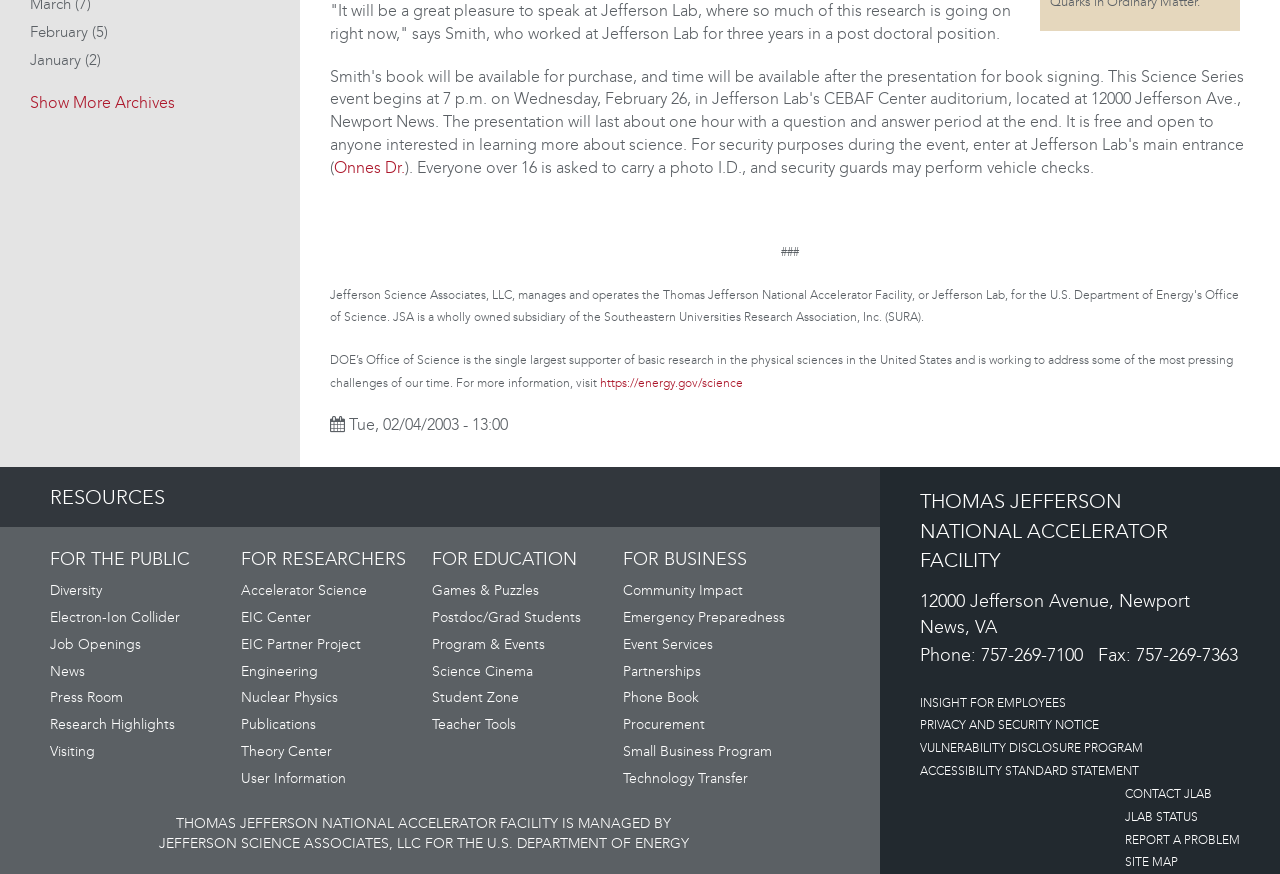Based on the element description Vulnerability Disclosure Program, identify the bounding box of the UI element in the given webpage screenshot. The coordinates should be in the format (top-left x, top-left y, bottom-right x, bottom-right y) and must be between 0 and 1.

[0.719, 0.848, 0.893, 0.864]